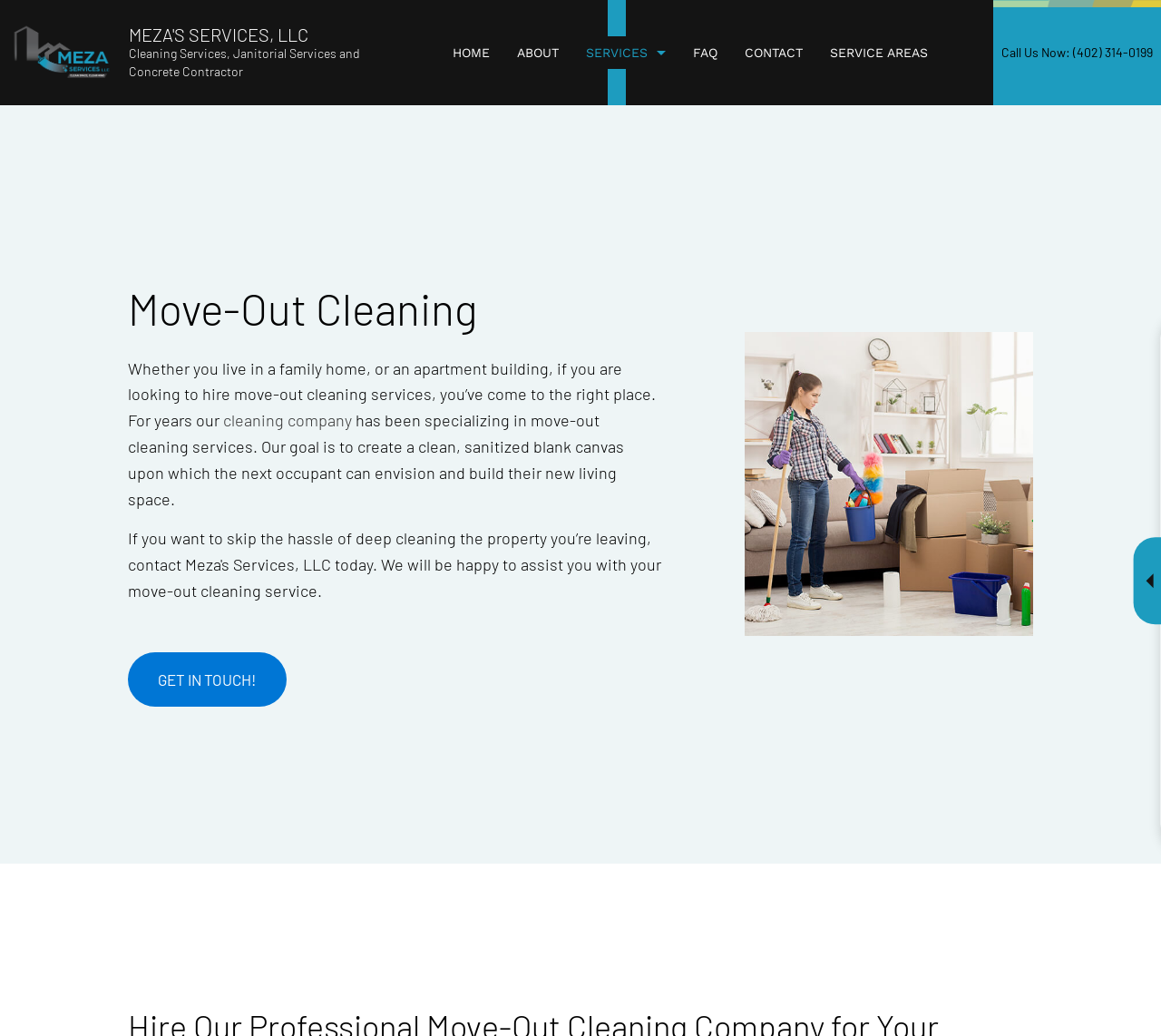Identify the bounding box coordinates of the clickable region to carry out the given instruction: "Go to HOME page".

[0.378, 0.0, 0.433, 0.102]